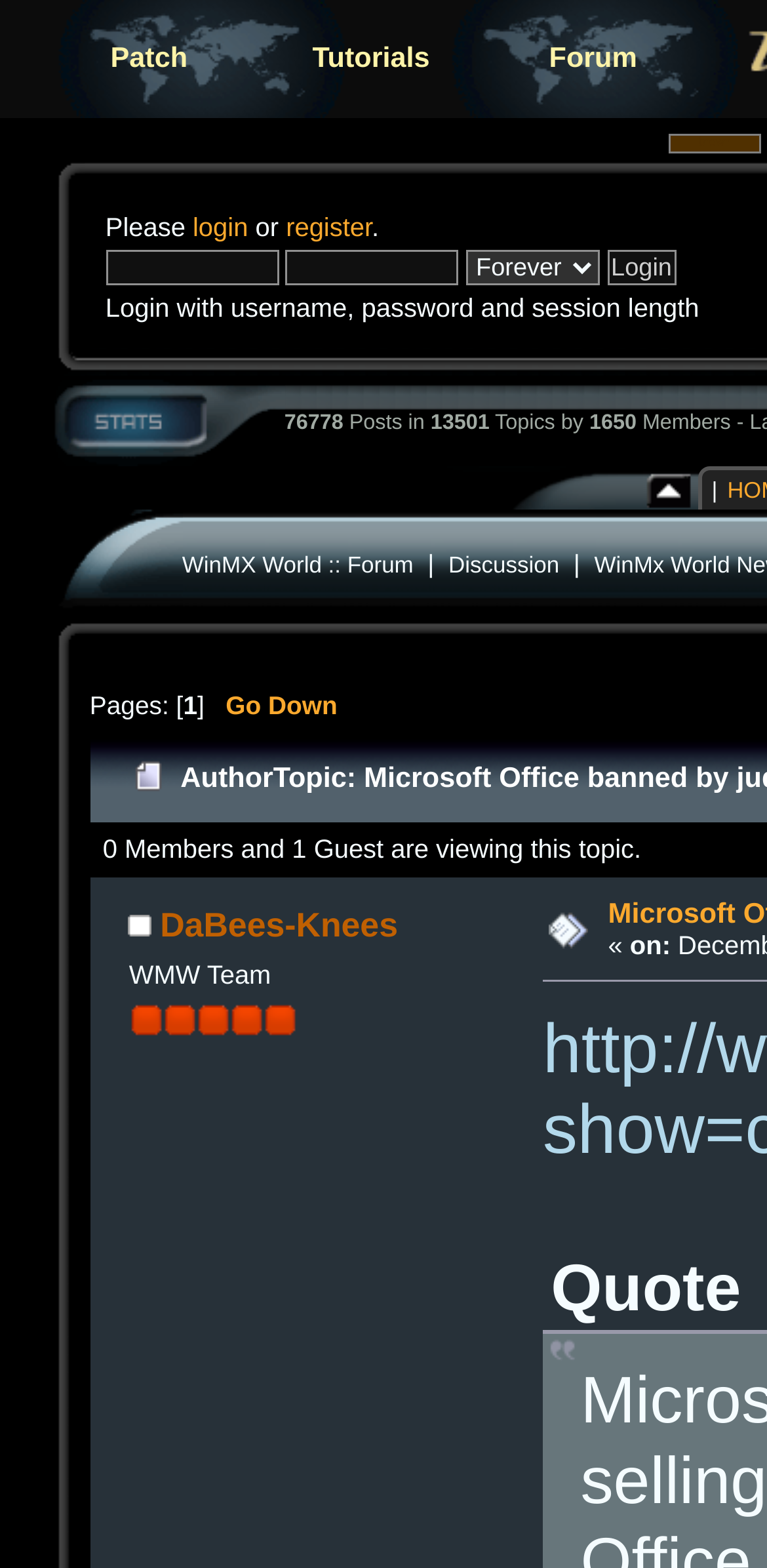Extract the bounding box coordinates of the UI element described by: "Legal Notice". The coordinates should include four float numbers ranging from 0 to 1, e.g., [left, top, right, bottom].

None